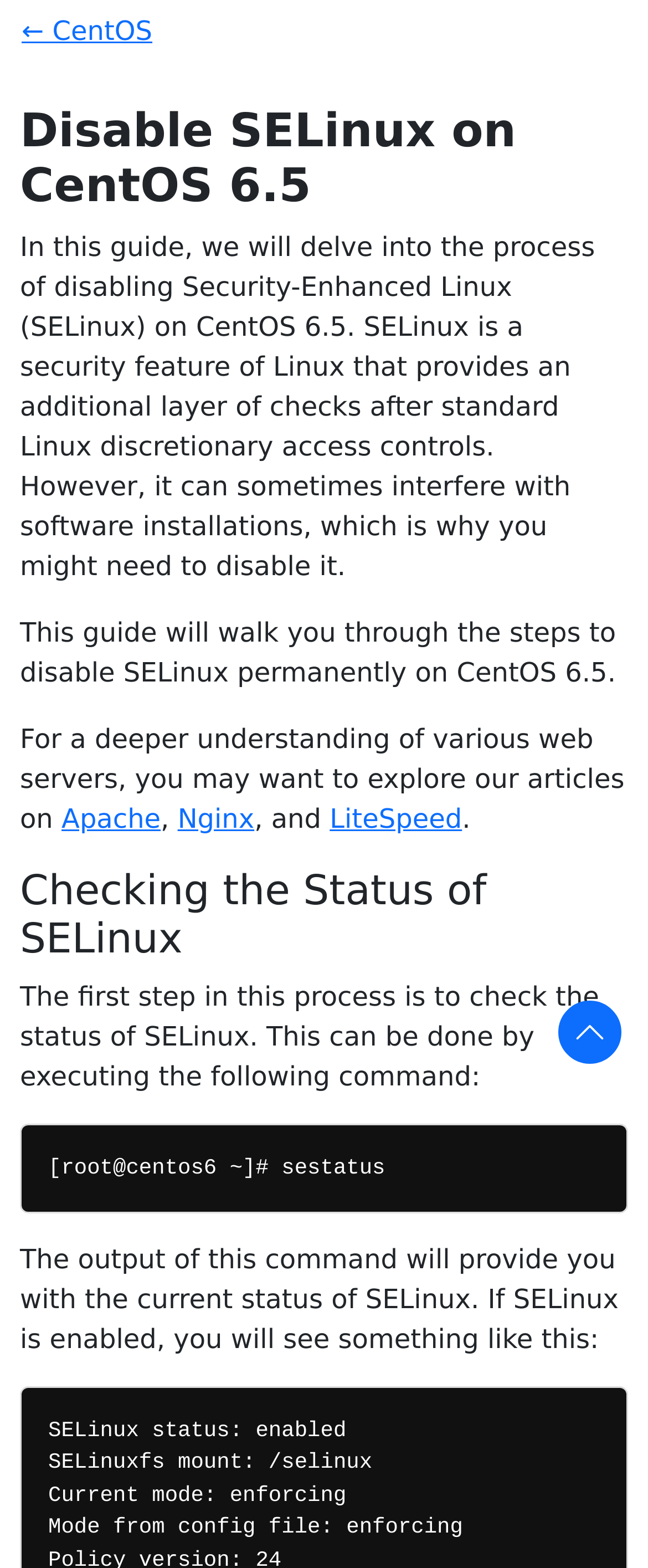Create a full and detailed caption for the entire webpage.

The webpage is a tutorial guide on disabling Security-Enhanced Linux (SELinux) on CentOS 6.5. At the top-left corner, there is a link "← CentOS" that appears to be a navigation element. Below it, there is a header section with the title "Disable SELinux on CentOS 6.5" and a brief introduction to SELinux, explaining its purpose and potential interference with software installations.

Following the introduction, there are two paragraphs of text that outline the purpose of the guide and provide a brief overview of the steps involved in disabling SELinux. Below these paragraphs, there are links to related articles on web servers, including Apache, Nginx, and LiteSpeed.

The main content of the guide is divided into sections, with the first section titled "Checking the Status of SELinux". This section provides a step-by-step guide on how to check the status of SELinux, including a command to execute and an example of the output. The text is accompanied by a code block that displays the command and its output.

At the bottom-right corner of the page, there is a link "Scroll to top of the page" that allows users to quickly navigate back to the top of the page.